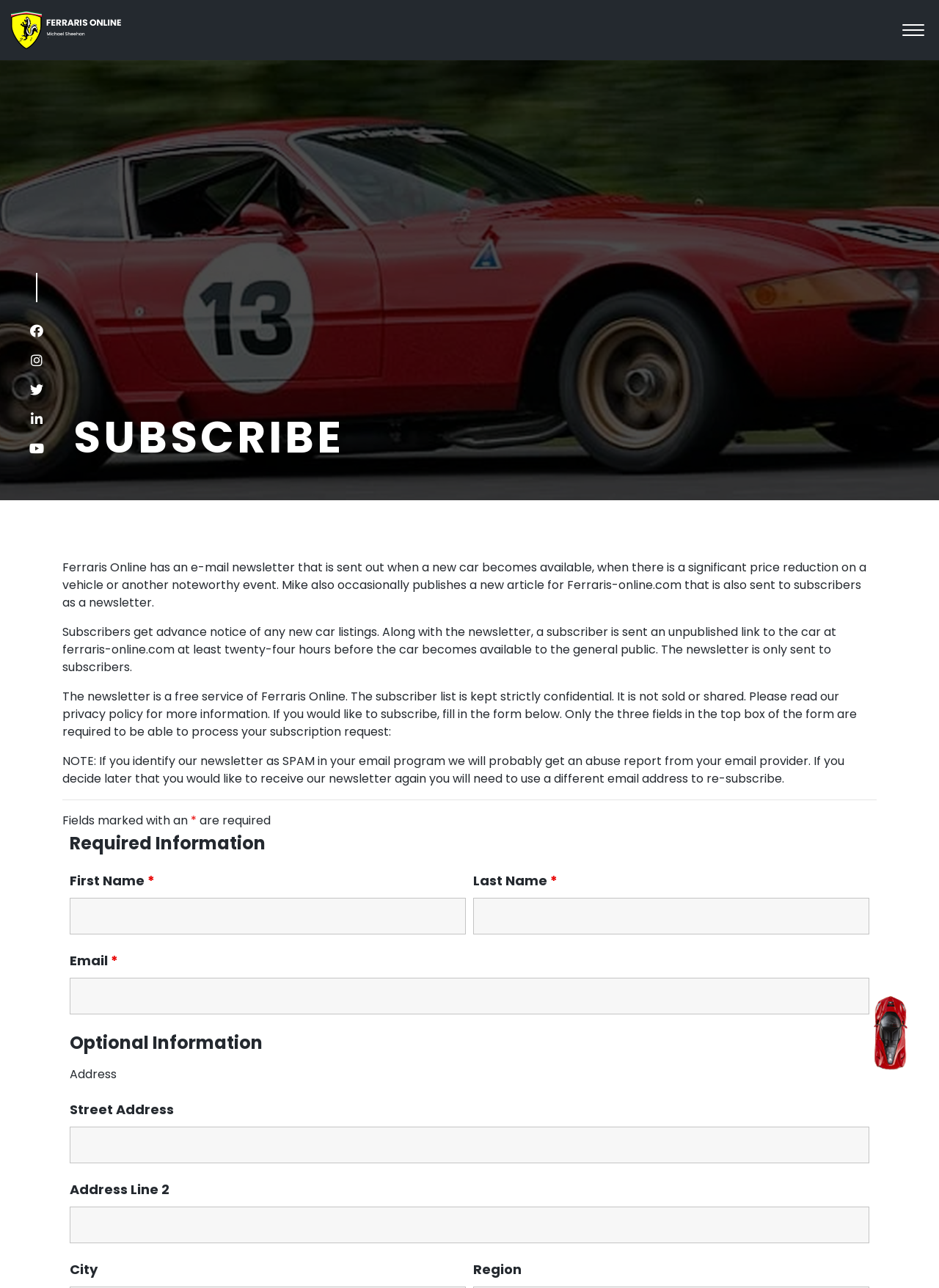Kindly respond to the following question with a single word or a brief phrase: 
What is the position of the 'SUBSCRIBE' heading?

Above the form